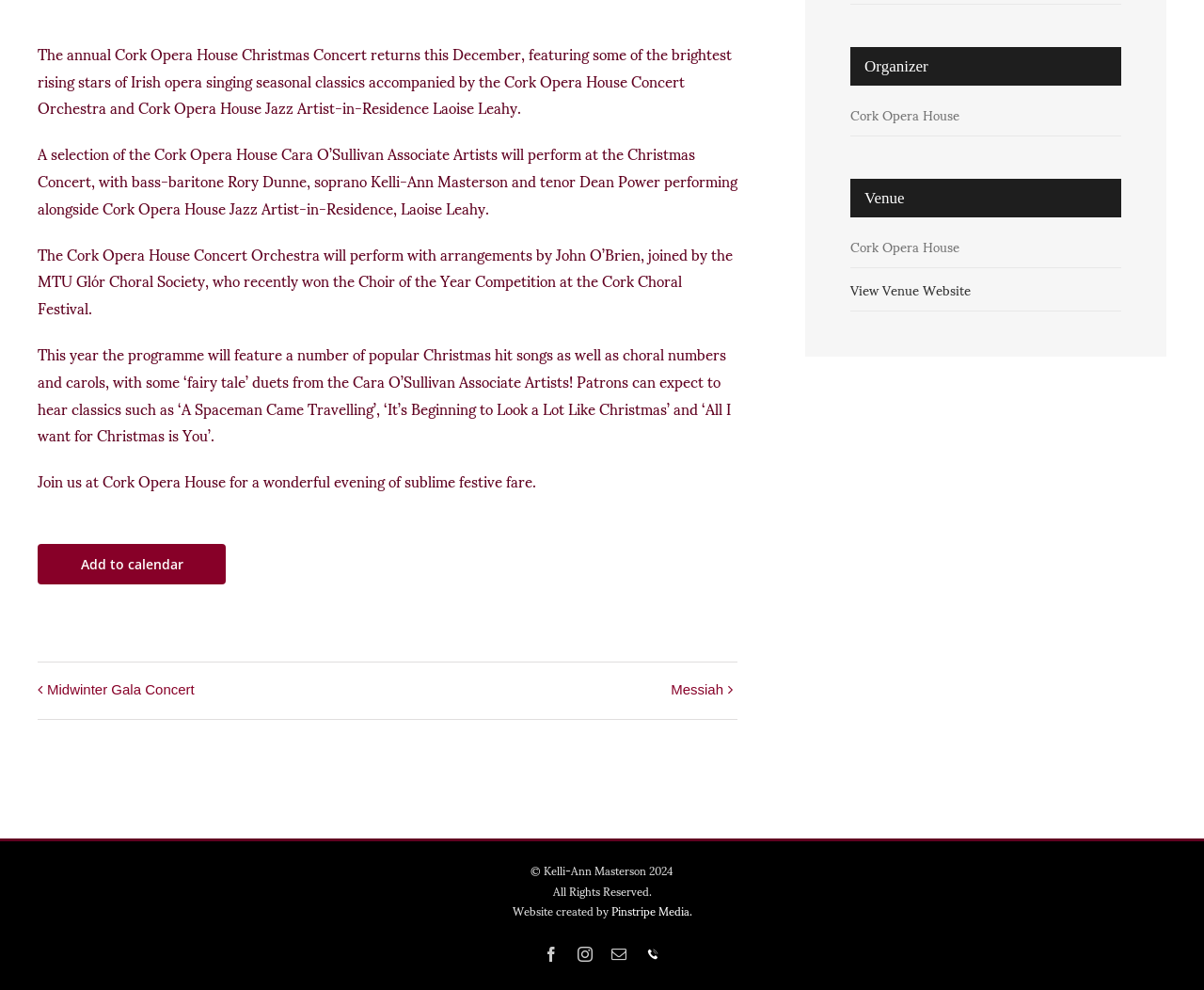Determine the bounding box coordinates for the HTML element described here: "View Venue Website".

[0.706, 0.273, 0.806, 0.312]